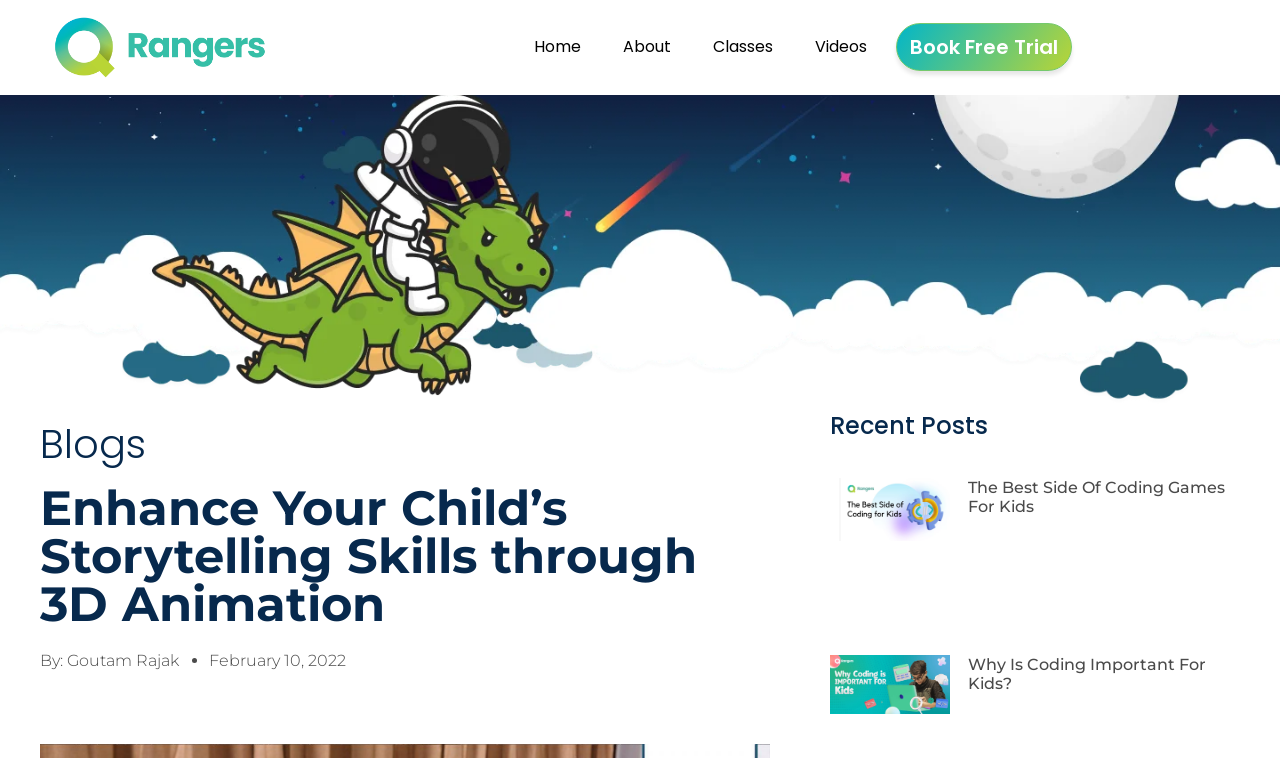What is the name of the website?
Can you offer a detailed and complete answer to this question?

The name of the website can be found in the top-left corner of the webpage, where the logo 'Q Rangers_Horizontal_Colored-01' is located.